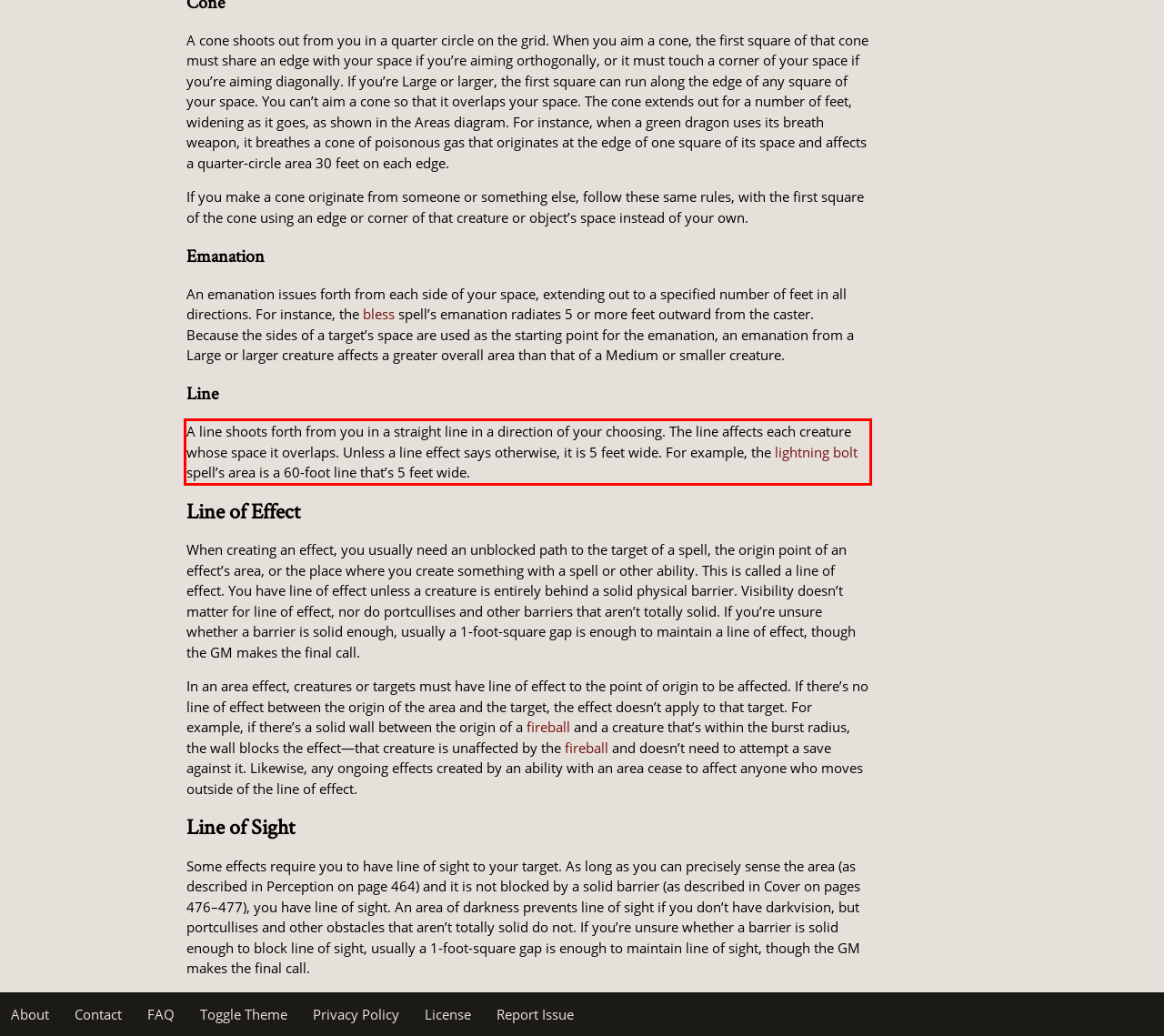Given a screenshot of a webpage with a red bounding box, extract the text content from the UI element inside the red bounding box.

A line shoots forth from you in a straight line in a direction of your choosing. The line affects each creature whose space it overlaps. Unless a line effect says otherwise, it is 5 feet wide. For example, the lightning bolt spell’s area is a 60-foot line that’s 5 feet wide.